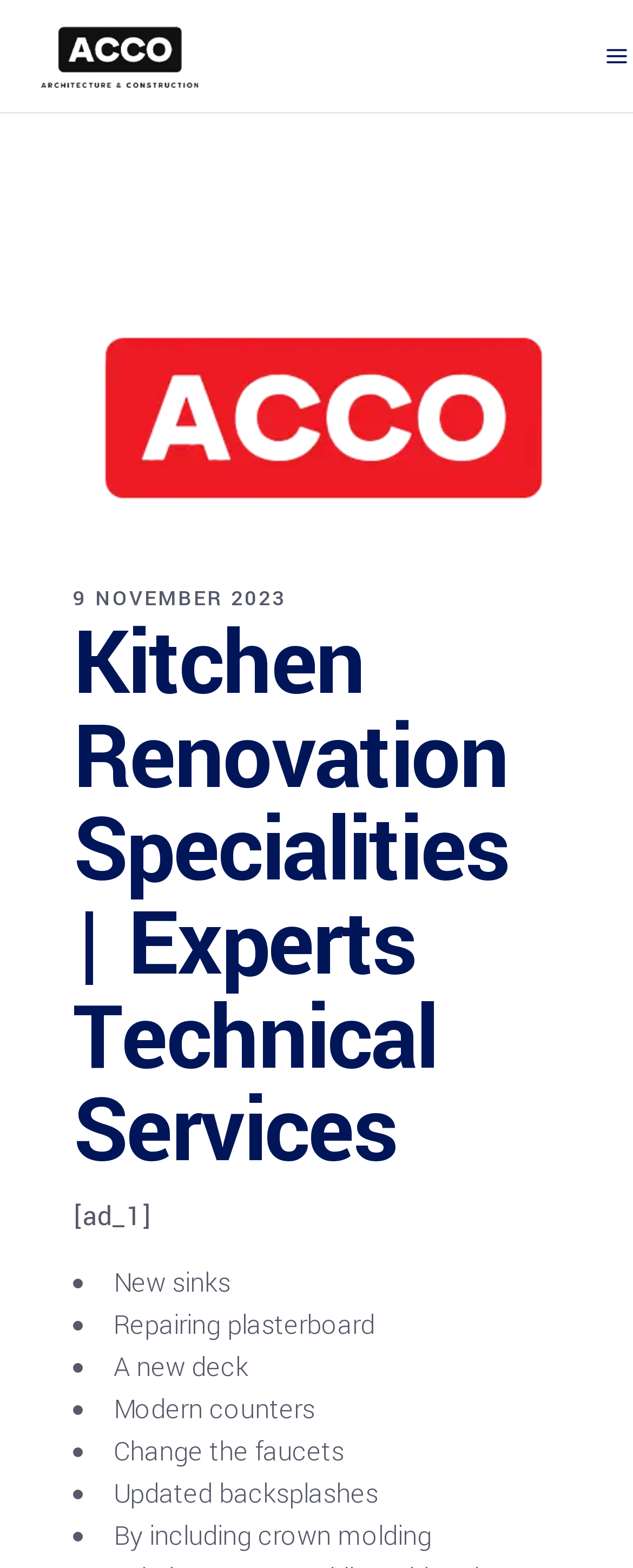Extract the bounding box of the UI element described as: "alt="Mobile Logo"".

[0.0, 0.015, 0.385, 0.056]